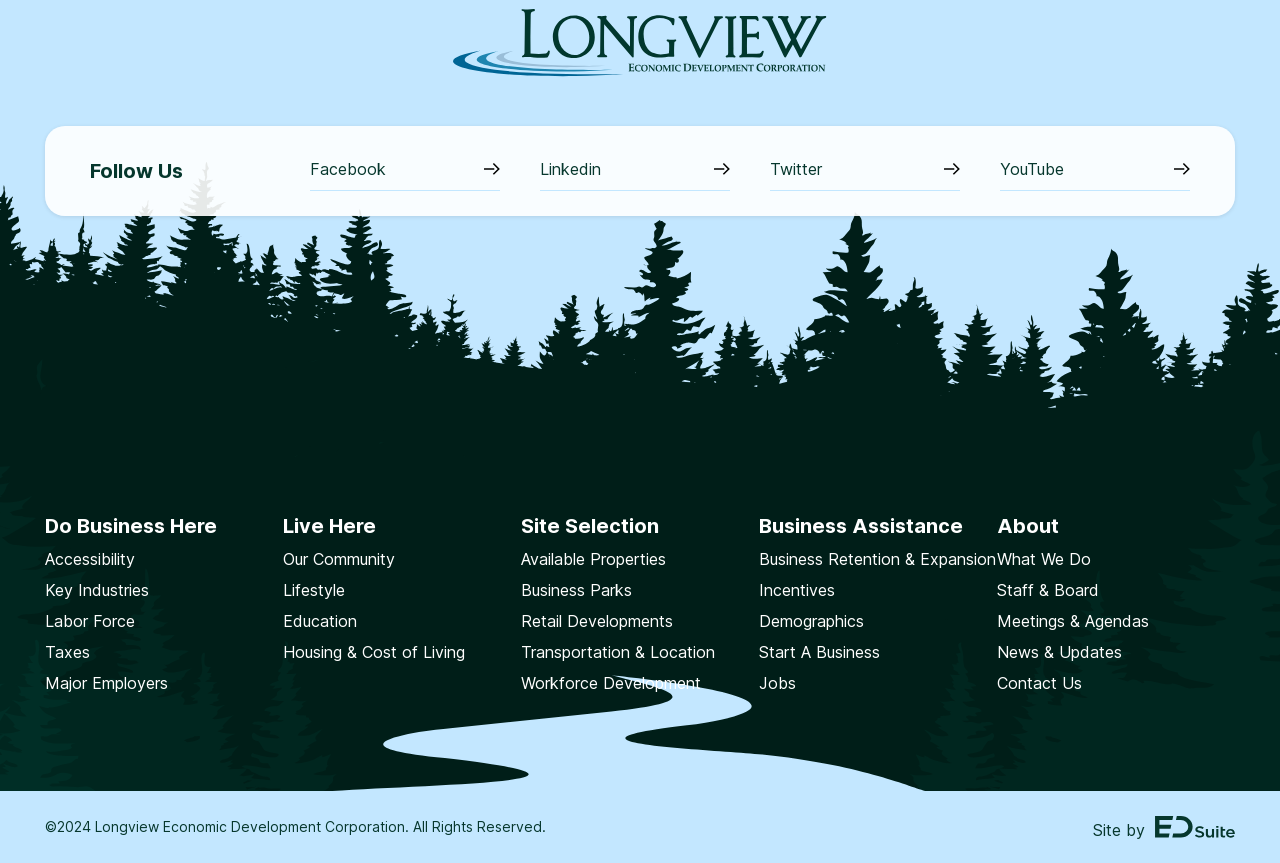Show the bounding box coordinates of the region that should be clicked to follow the instruction: "Learn about Business Assistance."

[0.593, 0.598, 0.752, 0.621]